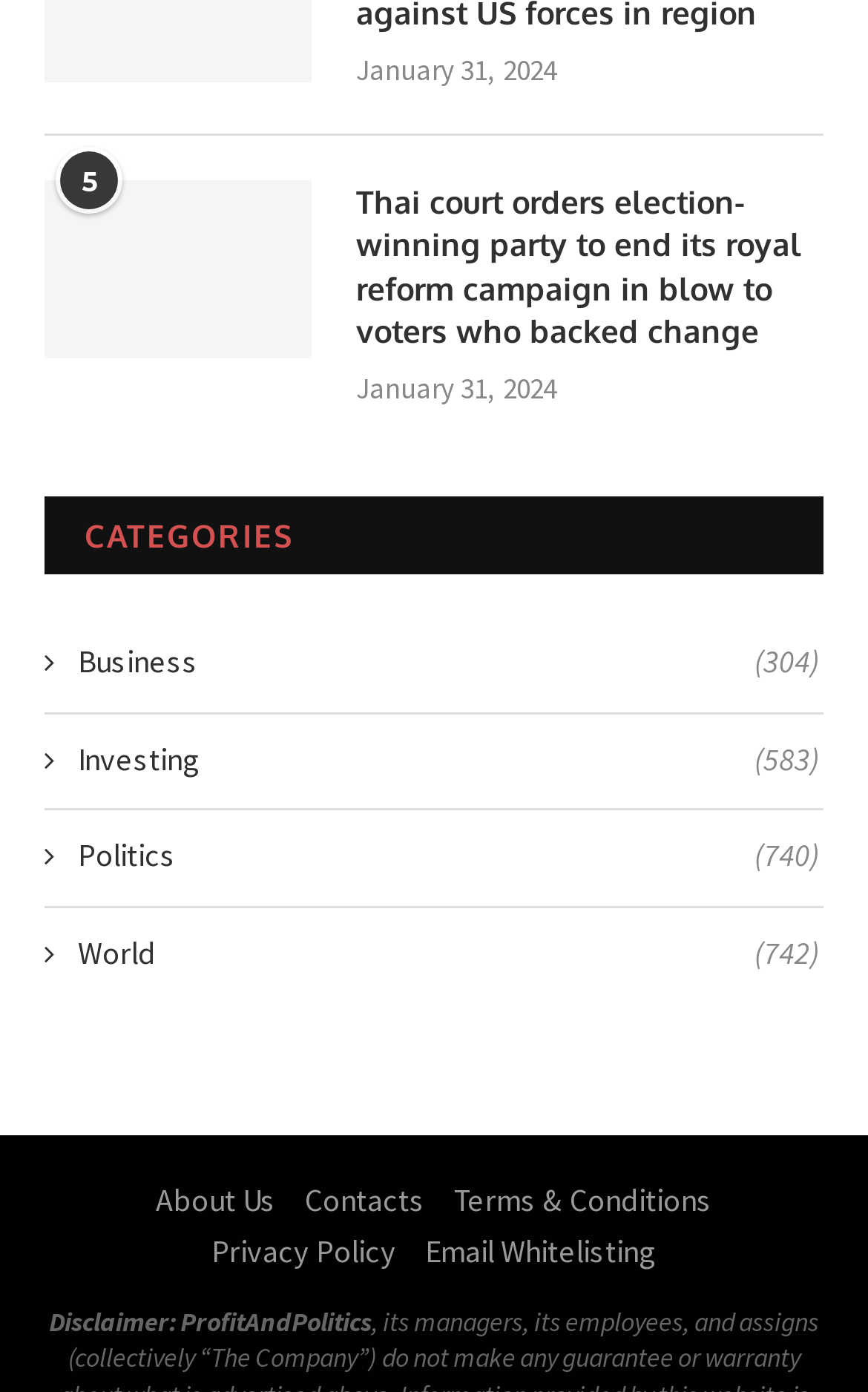Locate the bounding box coordinates of the element that should be clicked to fulfill the instruction: "Read news about Thai court orders election-winning party to end its royal reform campaign".

[0.41, 0.129, 0.949, 0.254]